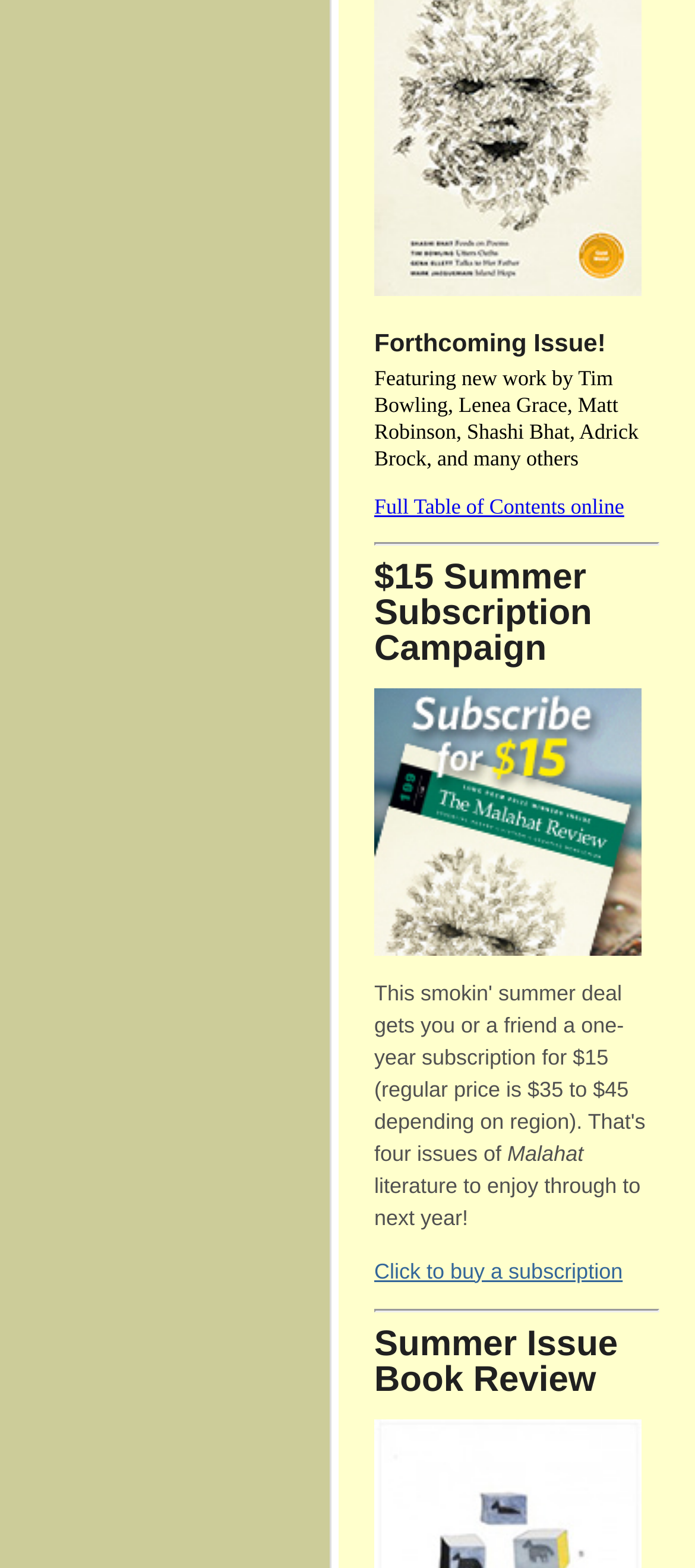Locate and provide the bounding box coordinates for the HTML element that matches this description: "Click to buy a subscription".

[0.538, 0.802, 0.896, 0.818]